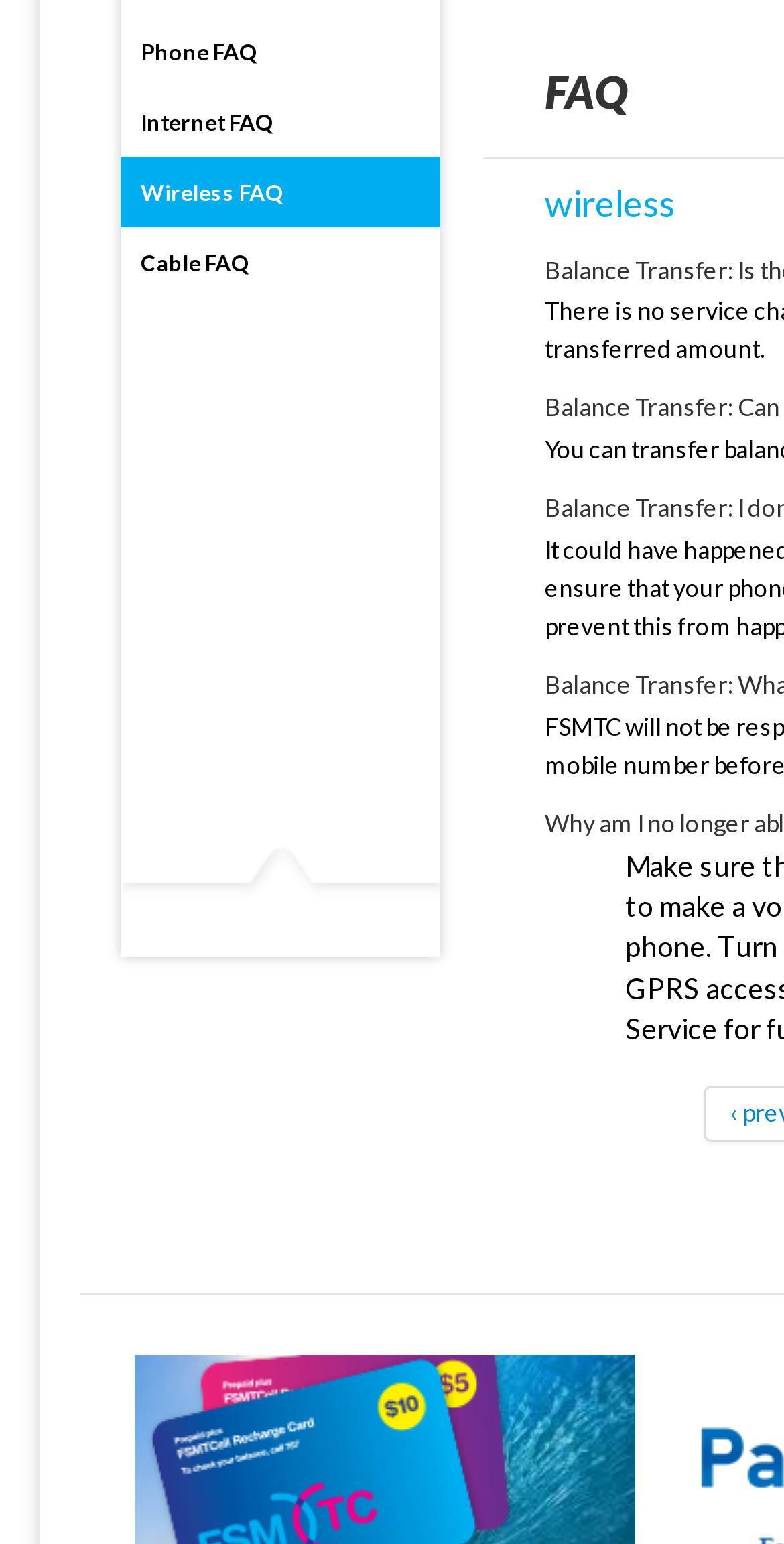Bounding box coordinates should be provided in the format (top-left x, top-left y, bottom-right x, bottom-right y) with all values between 0 and 1. Identify the bounding box for this UI element: Phone FAQ

[0.154, 0.01, 0.562, 0.056]